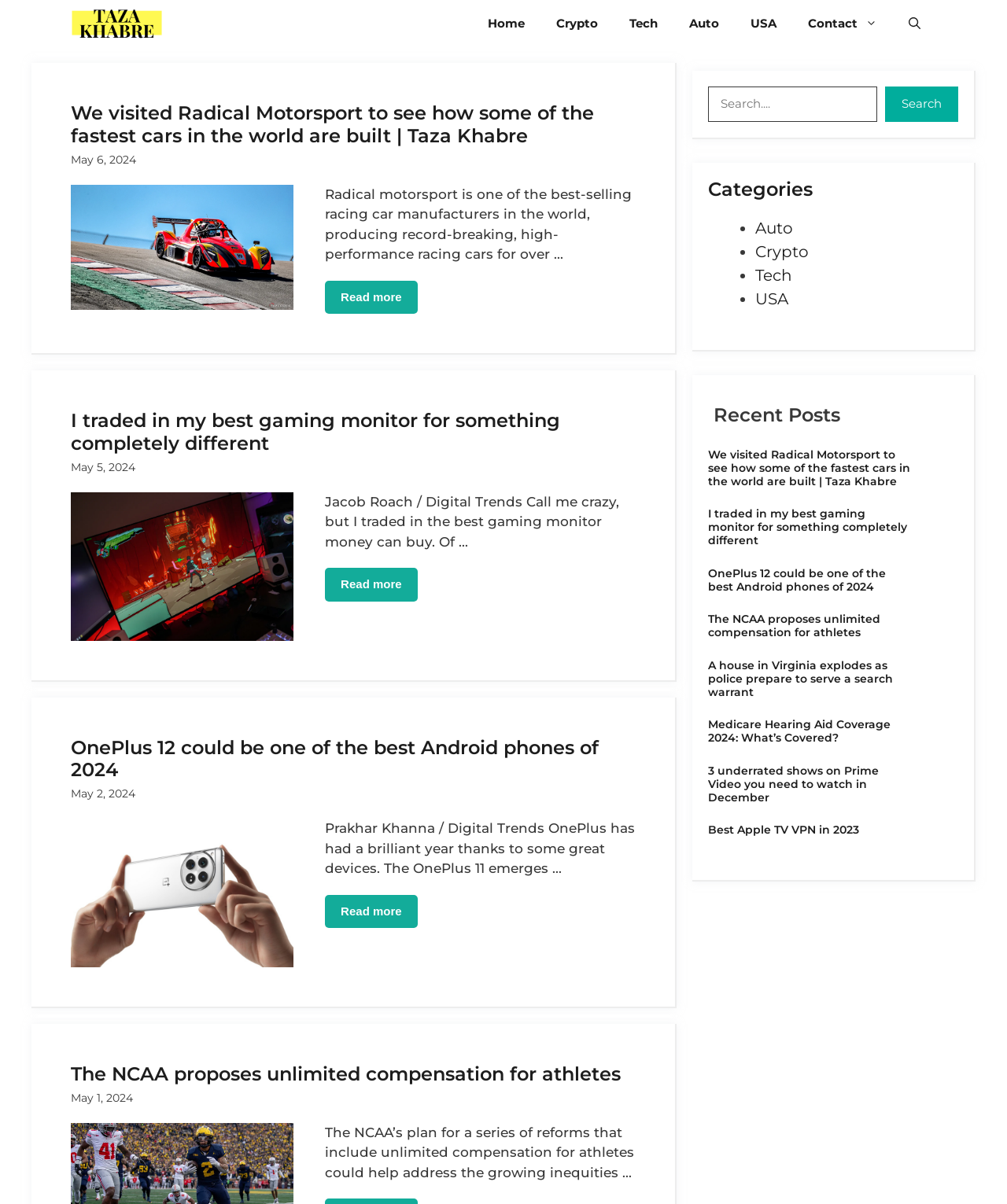Using the provided description Auto, find the bounding box coordinates for the UI element. Provide the coordinates in (top-left x, top-left y, bottom-right x, bottom-right y) format, ensuring all values are between 0 and 1.

[0.669, 0.0, 0.73, 0.039]